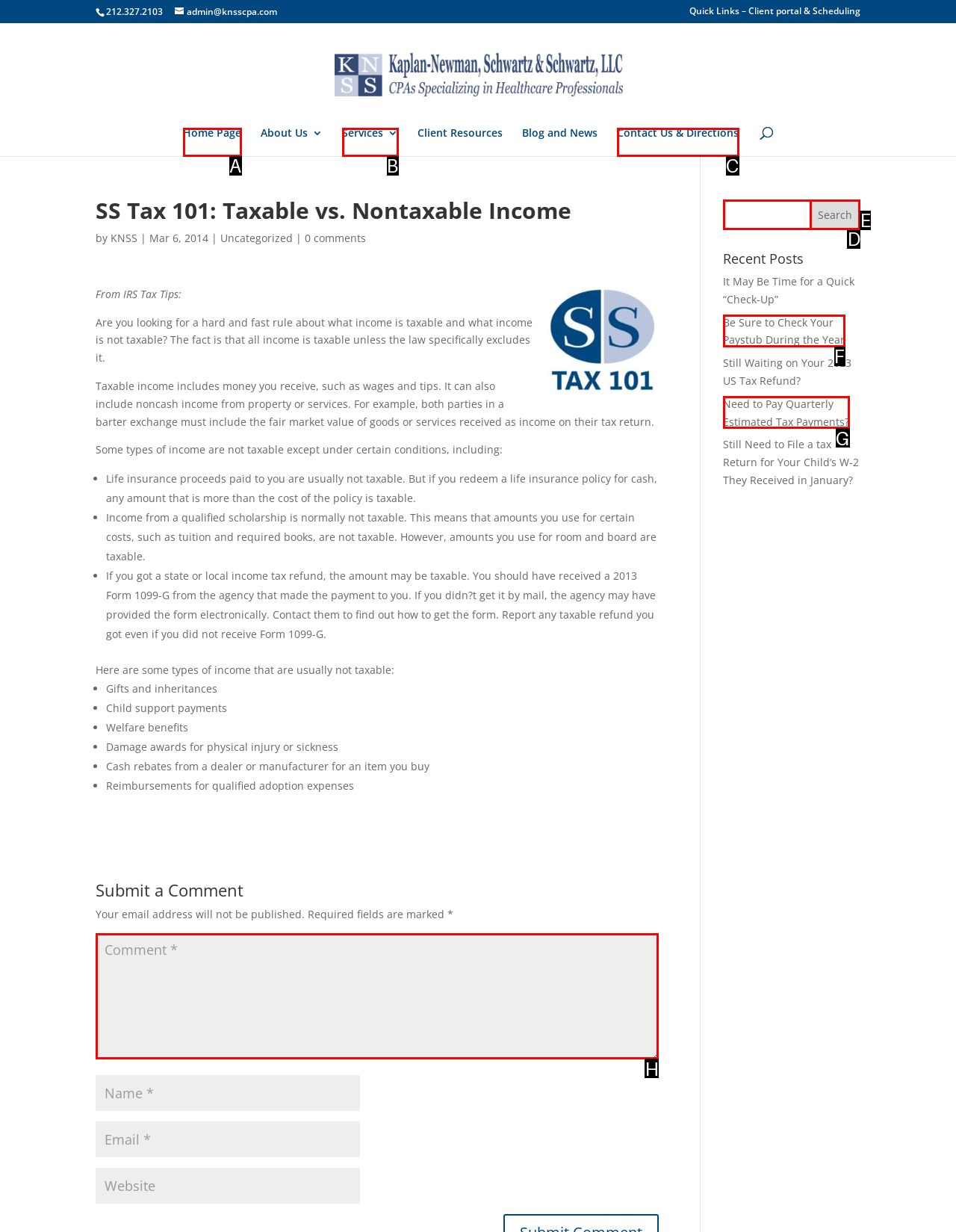Find the UI element described as: Contact Us & Directions
Reply with the letter of the appropriate option.

C